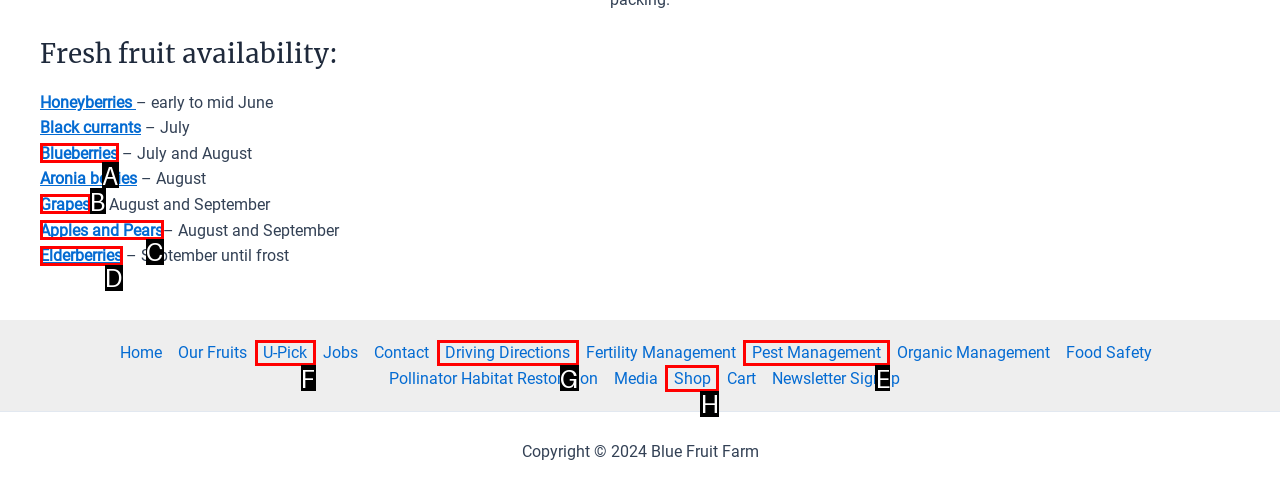Please indicate which HTML element should be clicked to fulfill the following task: Learn about Pest Management. Provide the letter of the selected option.

E